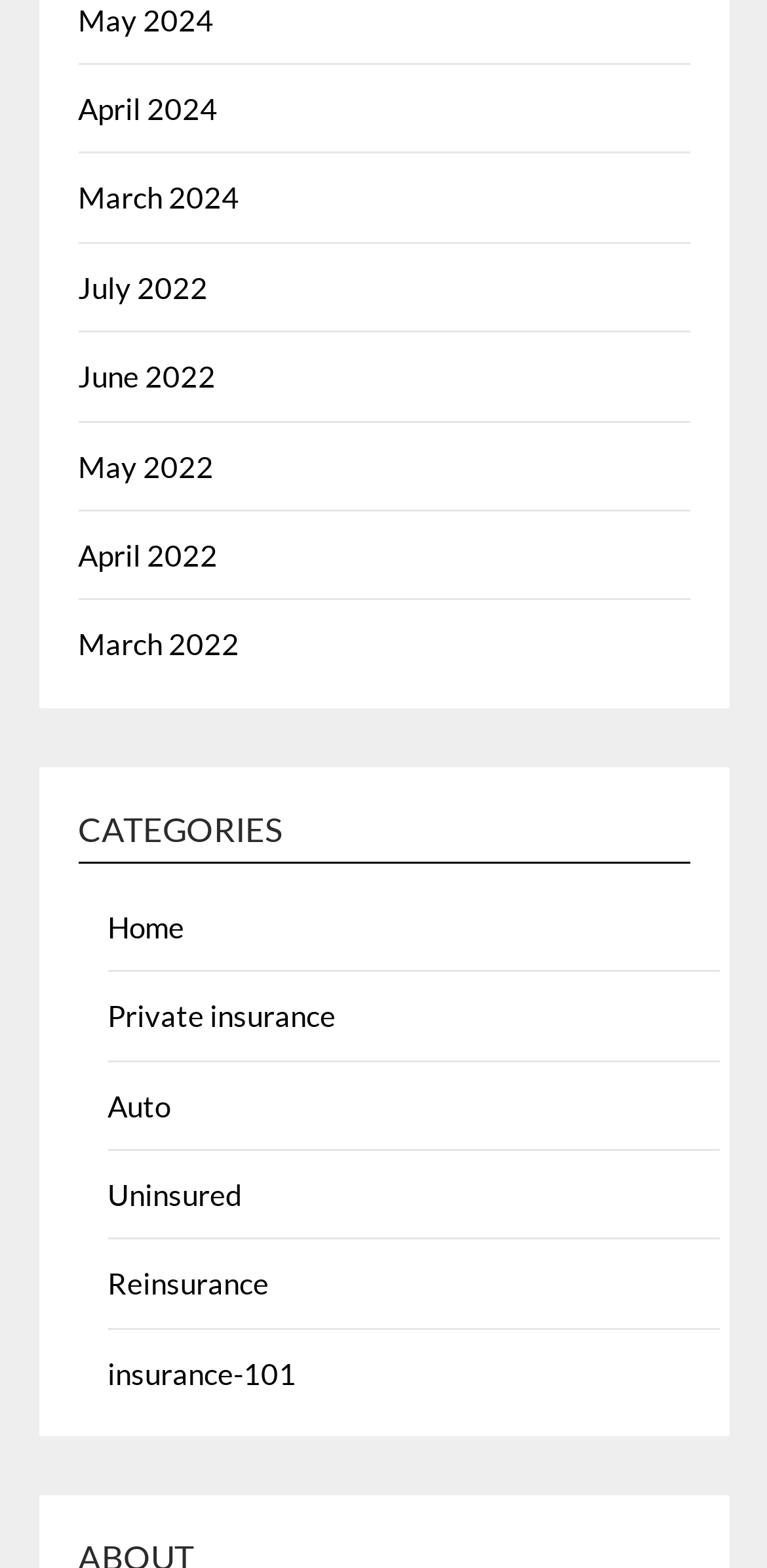What categories are listed below the months?
Using the image as a reference, answer the question in detail.

After the month links, I found a section with category links. The categories listed are Home, Private insurance, Auto, Uninsured, Reinsurance, and insurance-101.